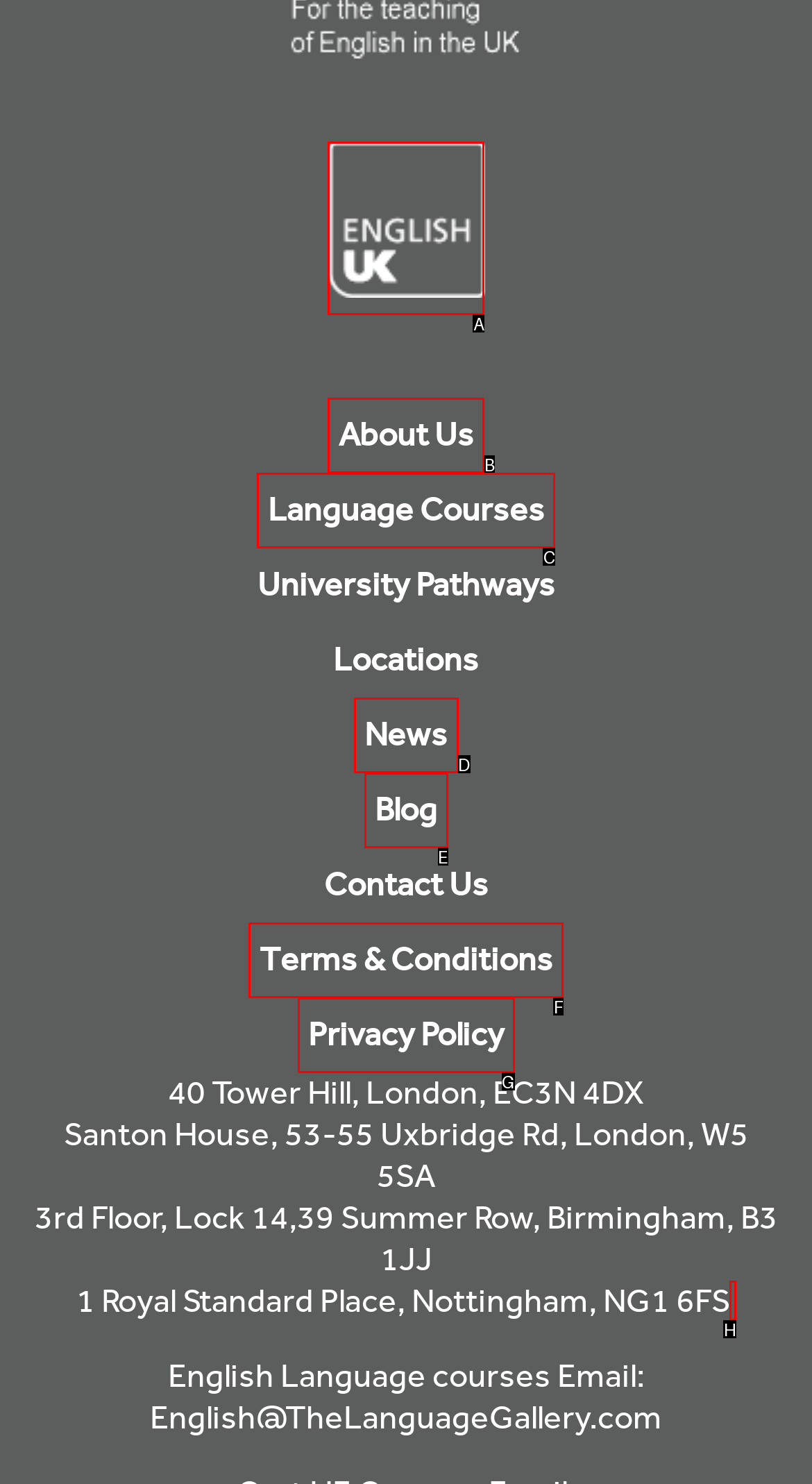Which option corresponds to the following element description: Terms & Conditions?
Please provide the letter of the correct choice.

F